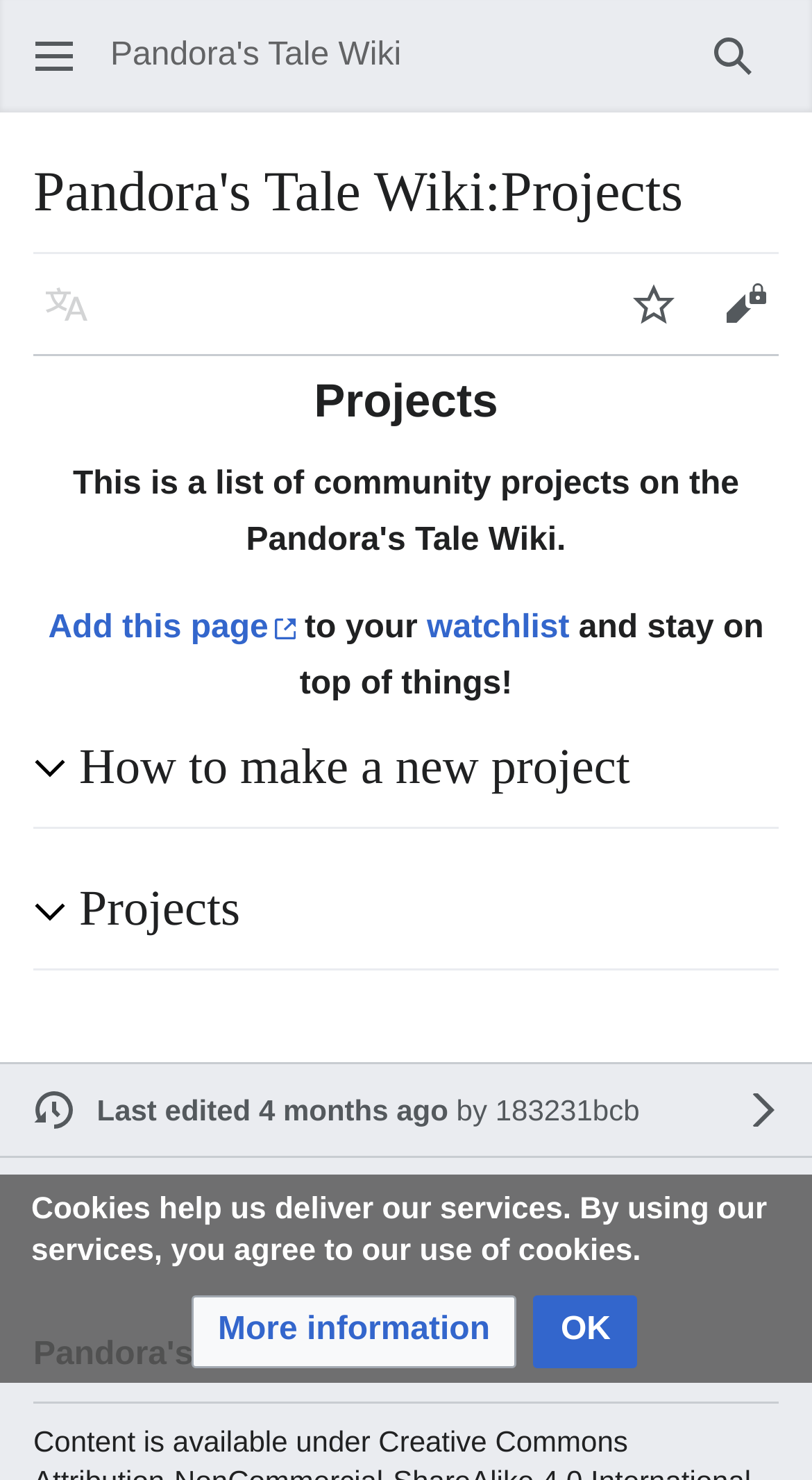Extract the main heading text from the webpage.

Pandora's Tale Wiki:Projects